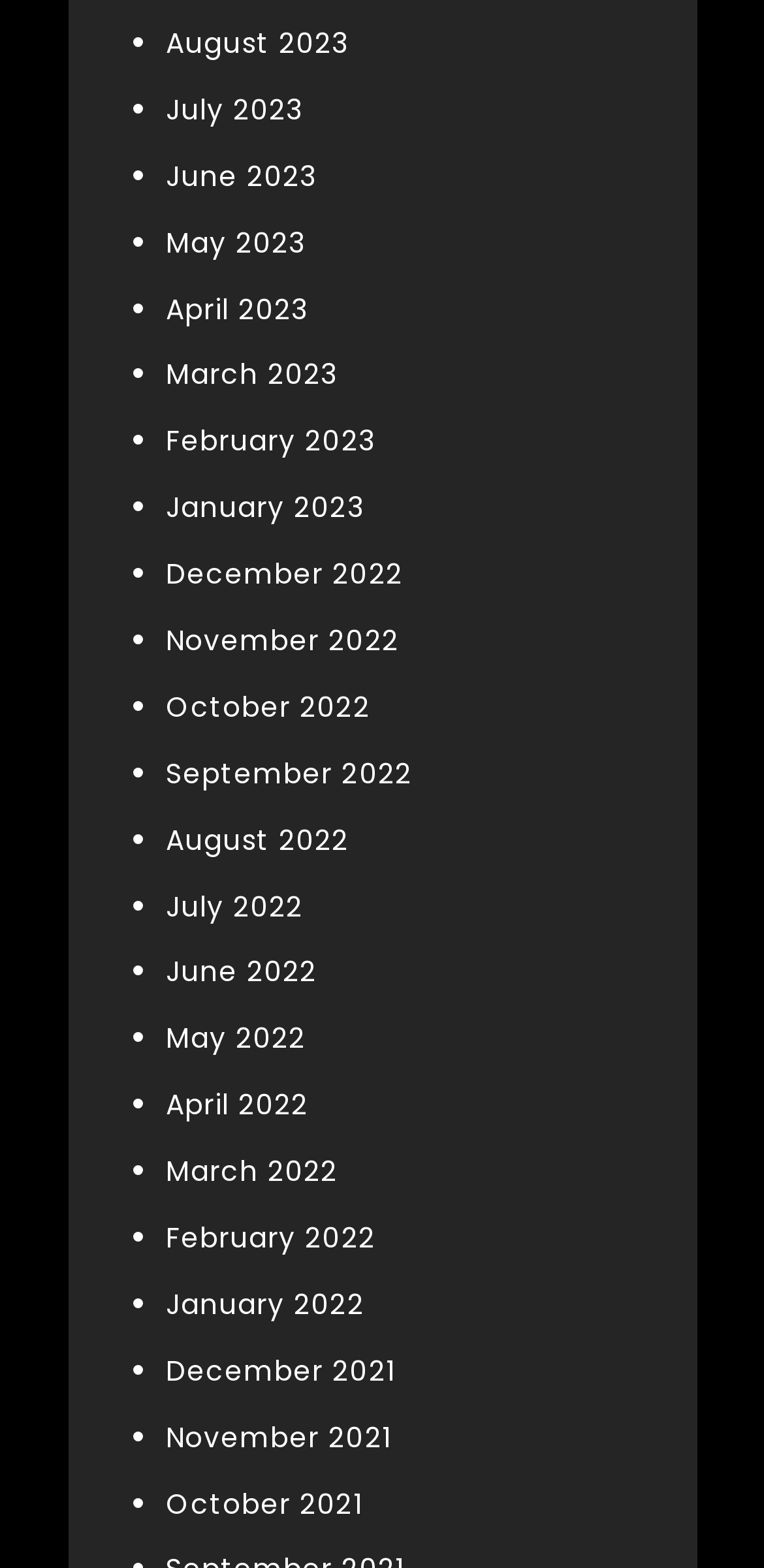Identify the bounding box coordinates of the region that should be clicked to execute the following instruction: "View August 2023".

[0.217, 0.015, 0.457, 0.04]